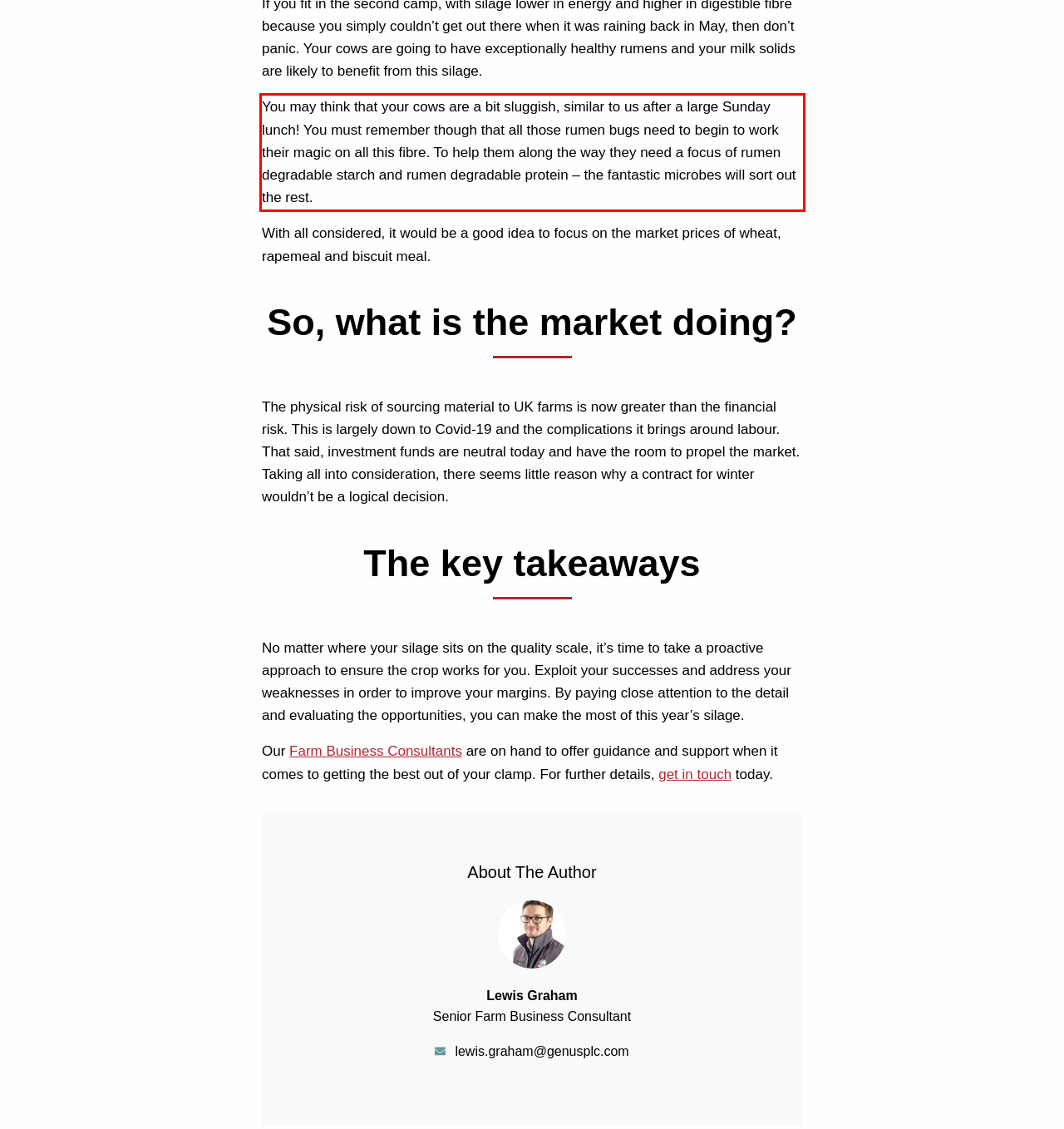You are given a webpage screenshot with a red bounding box around a UI element. Extract and generate the text inside this red bounding box.

You may think that your cows are a bit sluggish, similar to us after a large Sunday lunch! You must remember though that all those rumen bugs need to begin to work their magic on all this fibre. To help them along the way they need a focus of rumen degradable starch and rumen degradable protein – the fantastic microbes will sort out the rest.